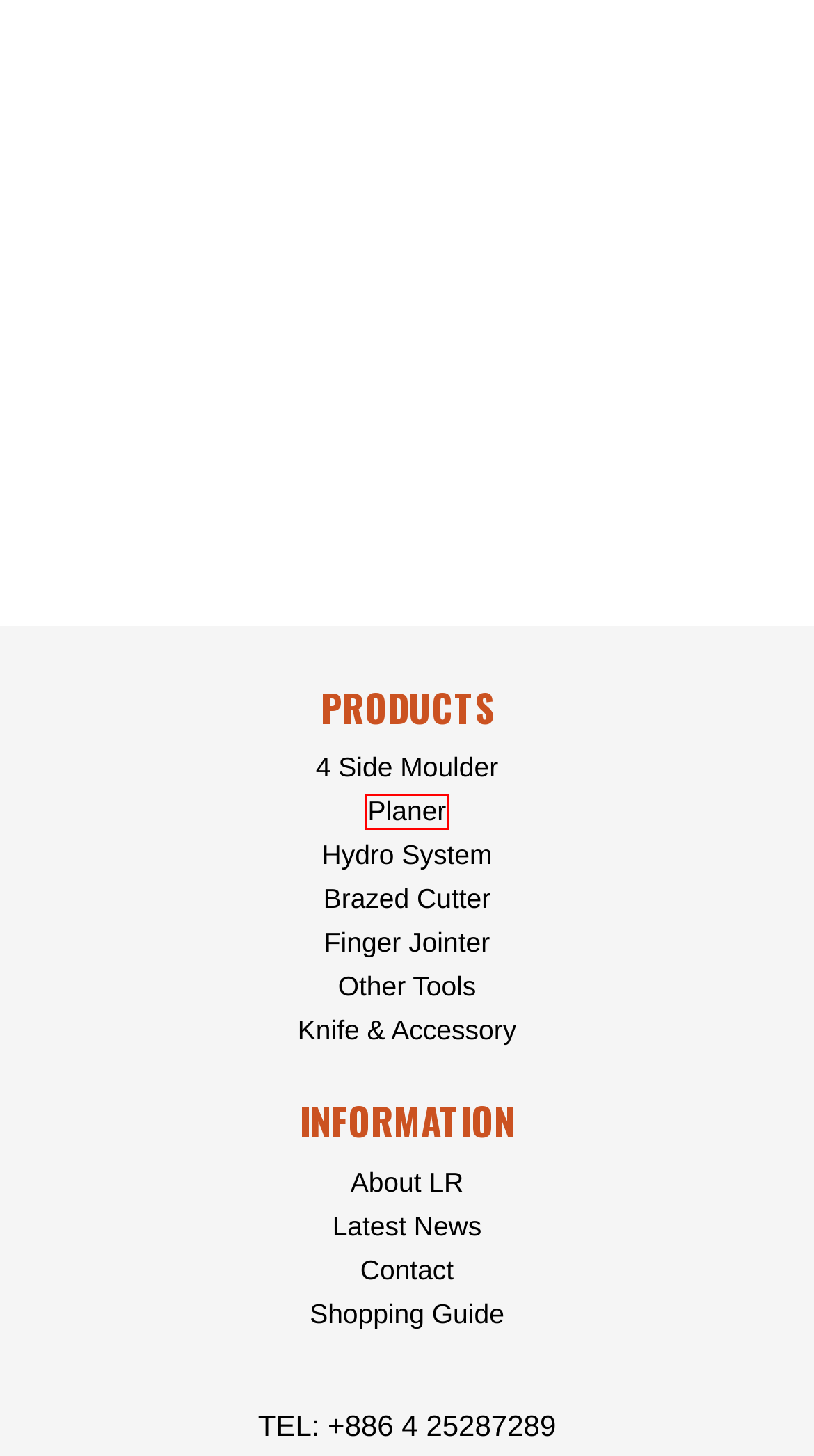Analyze the given webpage screenshot and identify the UI element within the red bounding box. Select the webpage description that best matches what you expect the new webpage to look like after clicking the element. Here are the candidates:
A. LR Tool official (Lin Ruey Knifeware), Cutter Head, Woodworking Tool.-Other Tools
B. LR Tool official (Lin Ruey Knifeware), Cutter Head, Woodworking Tool.-Brazed Cutter
C. LR Tool official (Lin Ruey Knifeware), Cutter Head, Woodworking Tool.-Planer
D. LR Tool official (Lin Ruey Knifeware), Cutter Head, Woodworking Tool.-Finger Jointer
E. LR Tool official (Lin Ruey Knifeware), Cutter Head, Woodworking Tool.-About LR
F. LR Tool official (Lin Ruey Knifeware), Cutter Head, Woodworking Tool.-Latest News
G. LR Tool official (Lin Ruey Knifeware), Cutter Head, Woodworking Tool.-Knife & Accessory
H. LR Tool official (Lin Ruey Knifeware), Cutter Head, Woodworking Tool.-4 Side Moulder

C